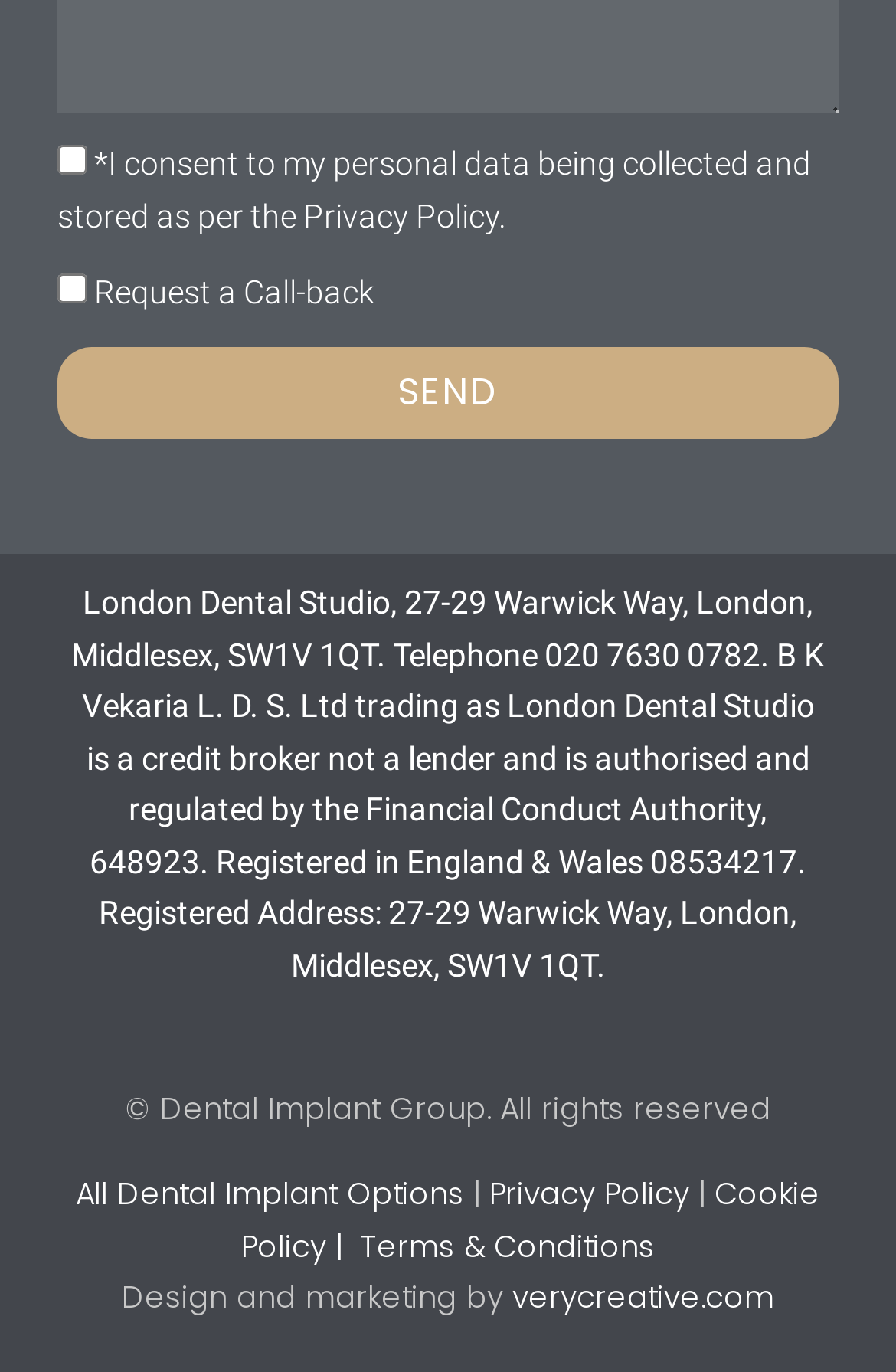What is the name of the company that designed and marketed the website?
Using the image as a reference, answer with just one word or a short phrase.

verycreative.com